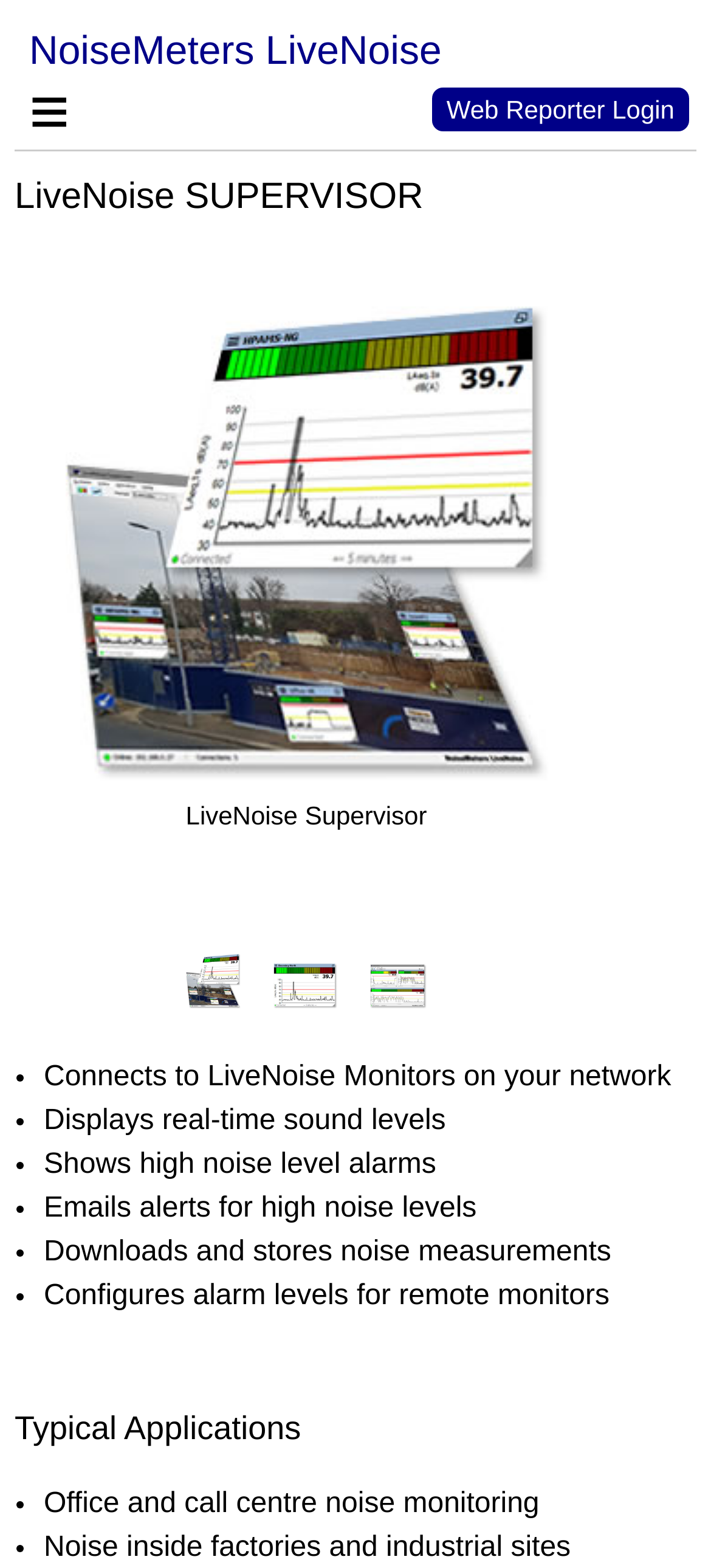Provide the bounding box coordinates of the HTML element described as: "alt="Chart of Live Sound Levels"". The bounding box coordinates should be four float numbers between 0 and 1, i.e., [left, top, right, bottom].

[0.372, 0.603, 0.487, 0.65]